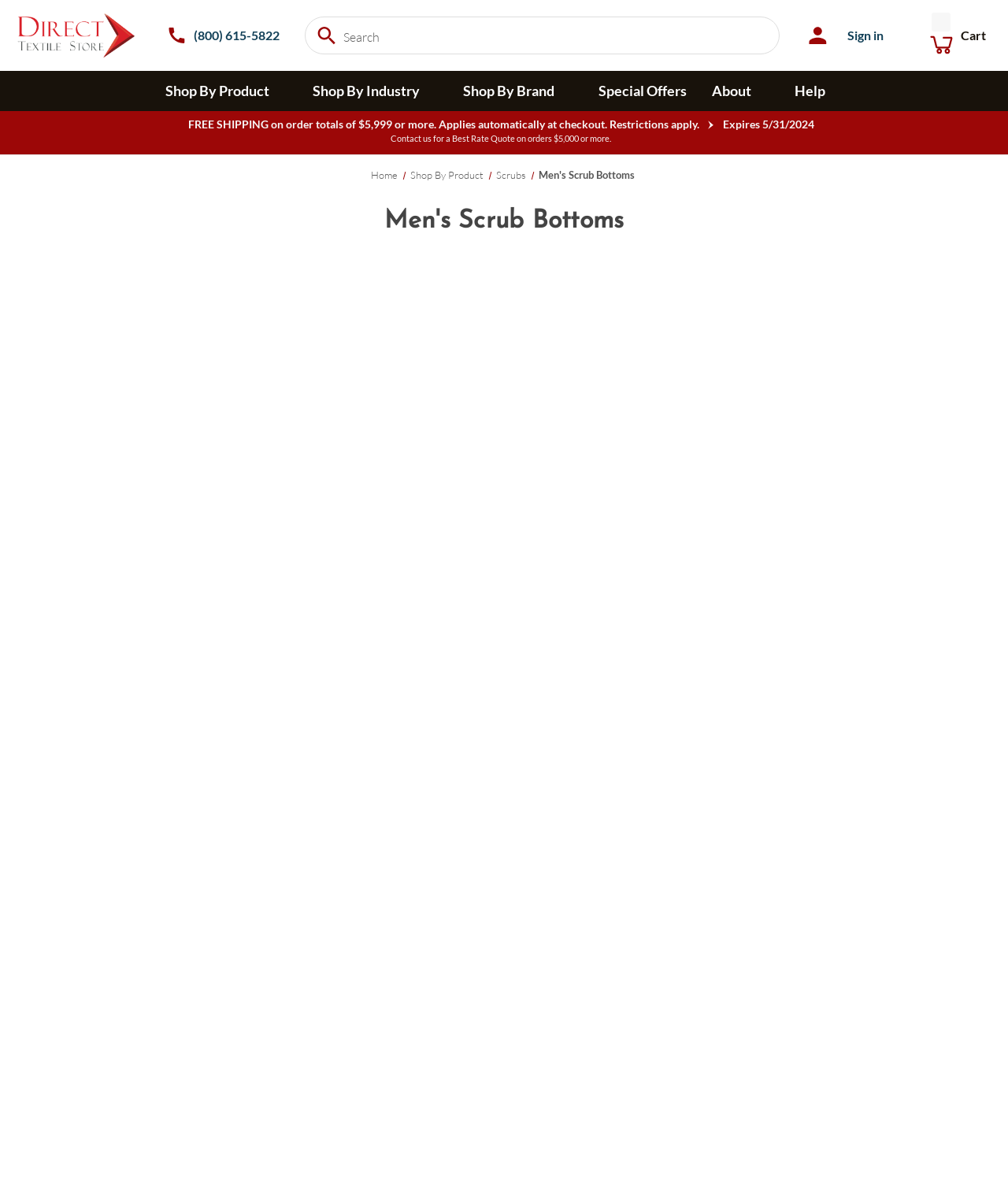What is the minimum order total for free shipping?
Please answer the question as detailed as possible.

I found the minimum order total for free shipping by looking at the button element with the text 'FREE SHIPPING on order totals of $5,999 or more...' which is located at the top of the webpage.